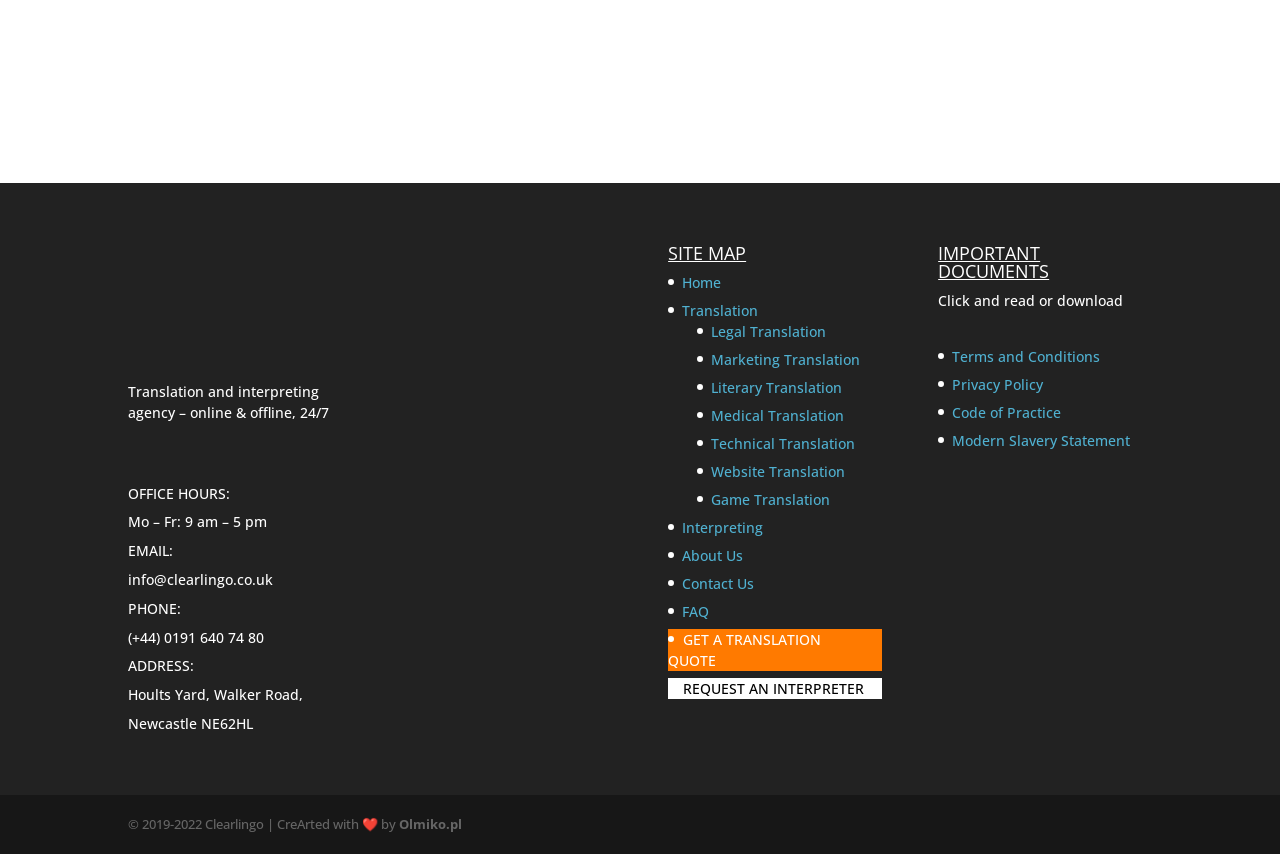Please predict the bounding box coordinates (top-left x, top-left y, bottom-right x, bottom-right y) for the UI element in the screenshot that fits the description: GET A TRANSLATION QUOTE

[0.522, 0.665, 0.642, 0.747]